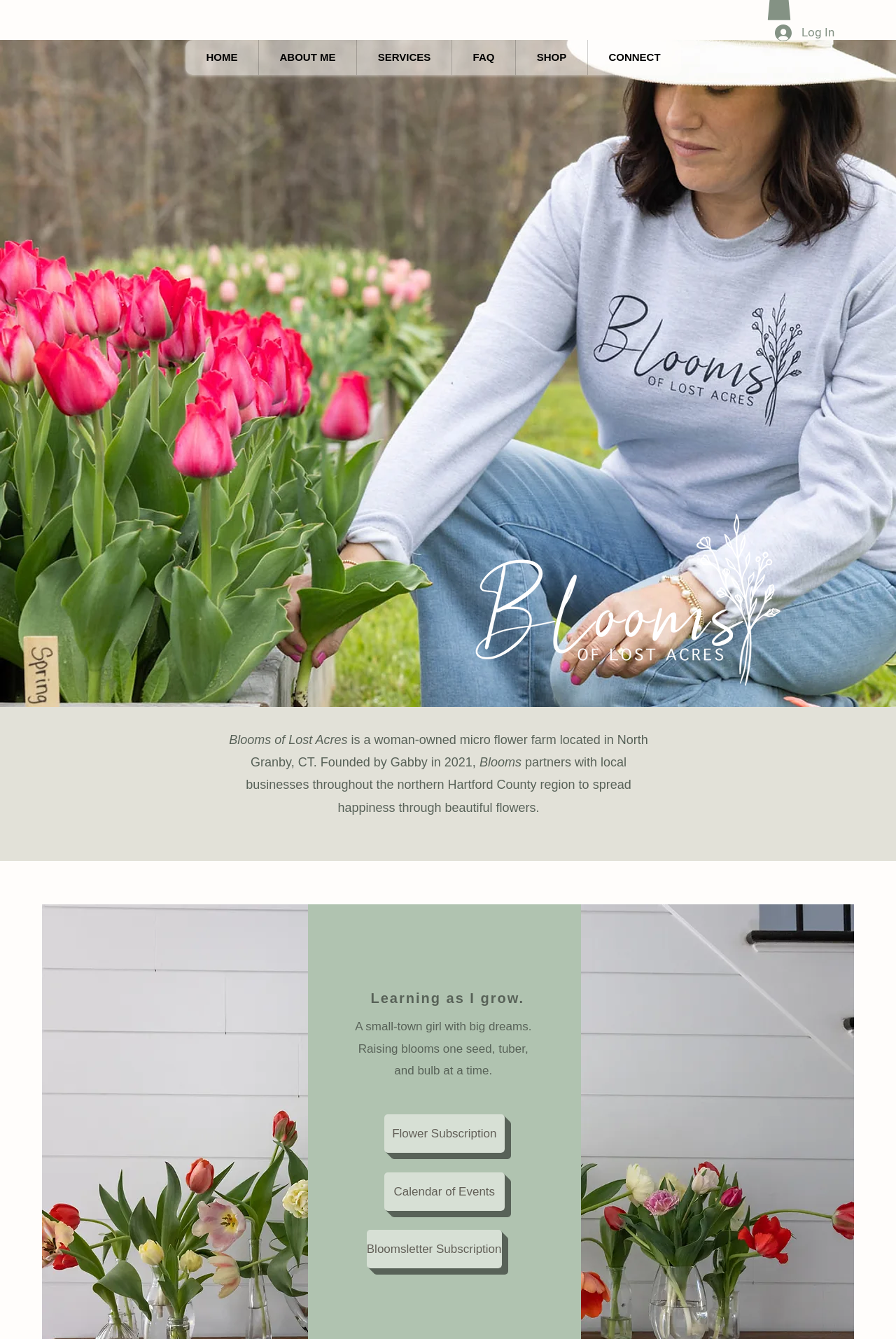Determine the bounding box coordinates of the region to click in order to accomplish the following instruction: "Go to the HOME page". Provide the coordinates as four float numbers between 0 and 1, specifically [left, top, right, bottom].

[0.207, 0.03, 0.288, 0.056]